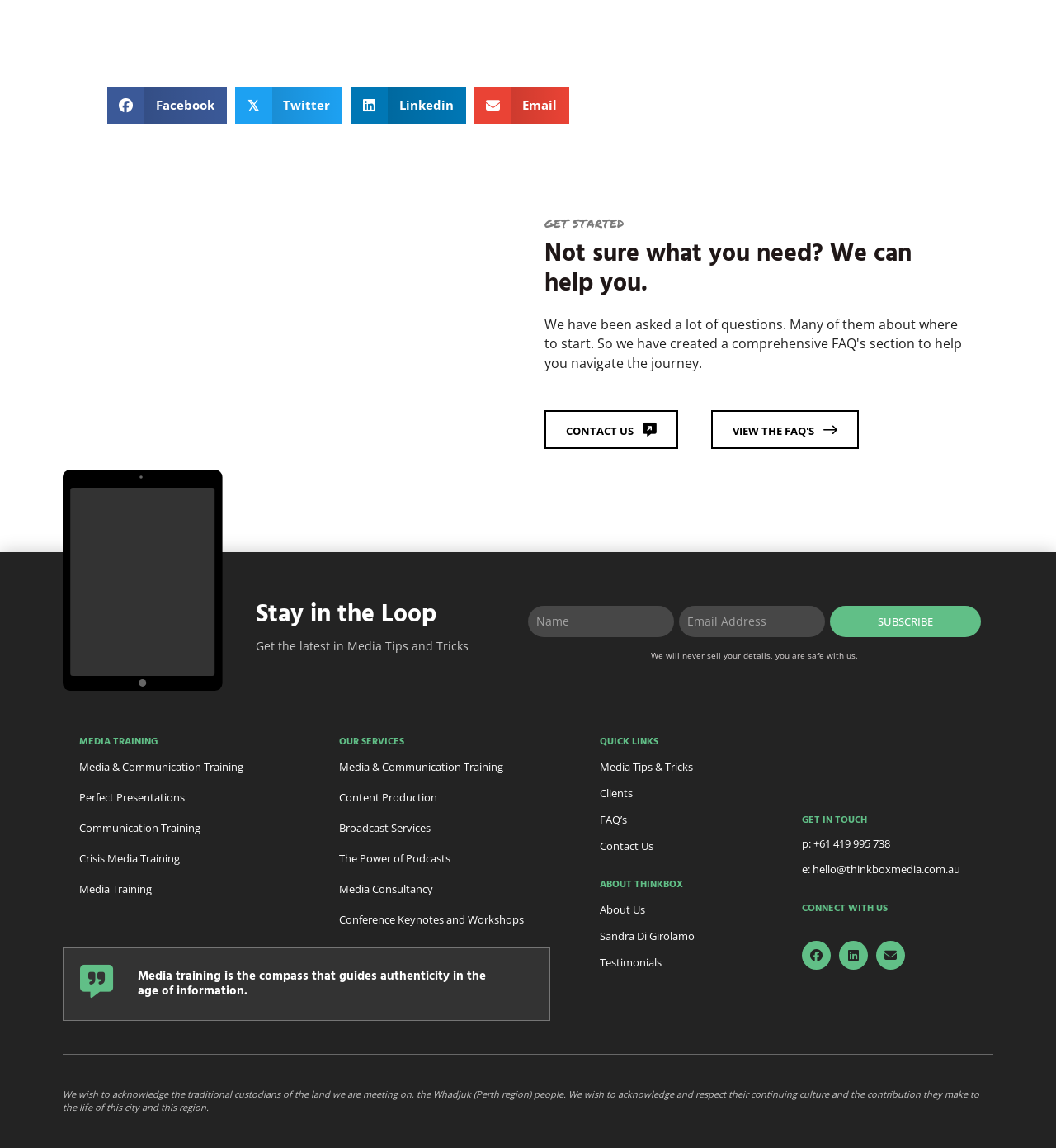What is the name of the company behind the webpage?
Offer a detailed and full explanation in response to the question.

The webpage features a logo with the text 'ThinkBox-Media-Logo-white', and the 'ABOUT THINKBOX' heading is prominently displayed, suggesting that ThinkBox is the company behind the webpage.